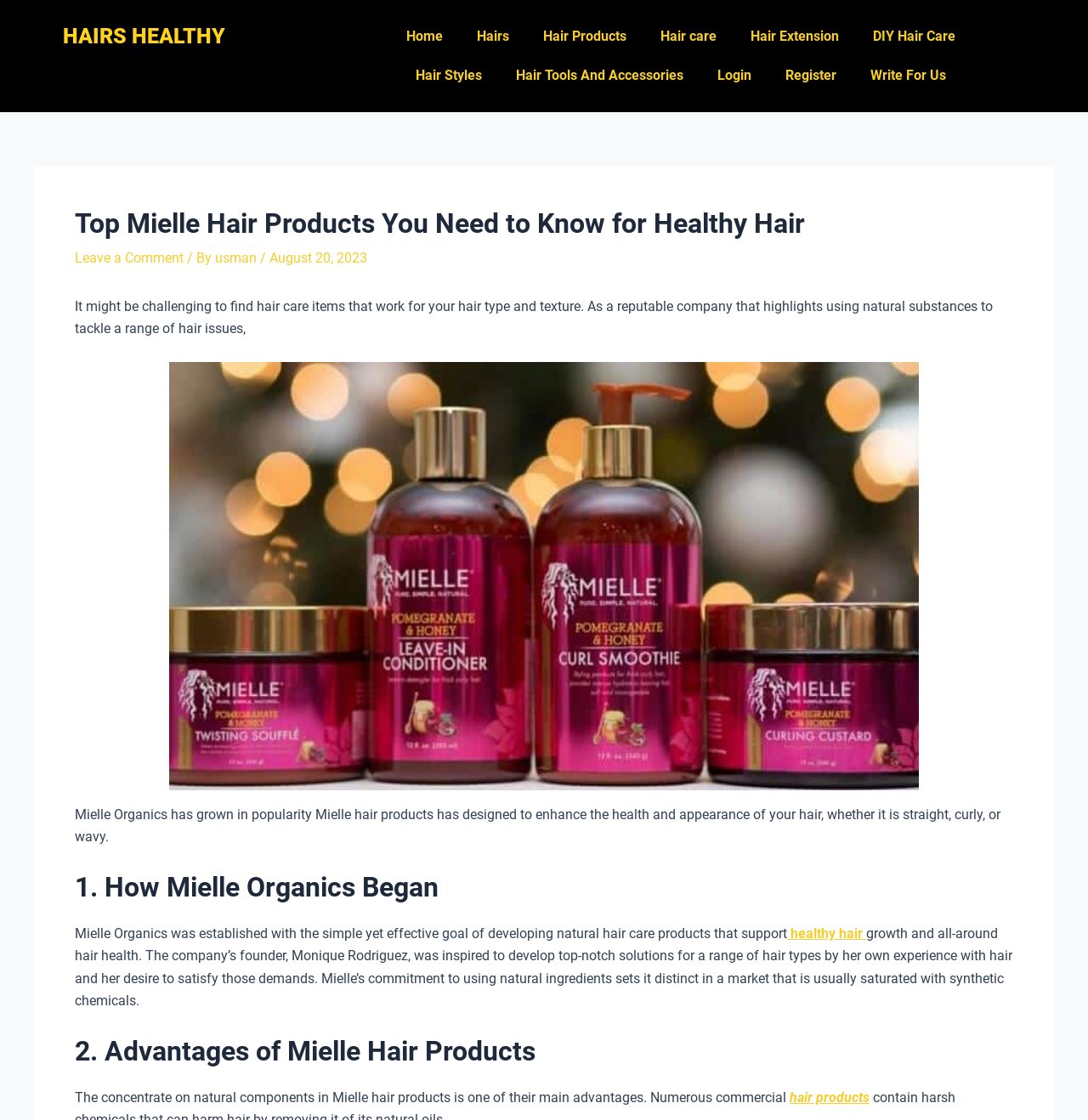Summarize the webpage with intricate details.

This webpage is about Mielle hair products, focusing on healthier and shinier hair. At the top, there is a heading "HAIRS HEALTHY" with a link to the same text. Below it, there are several links to different sections of the website, including "Home", "Hairs", "Hair Products", "Hair care", "Hair Extension", "DIY Hair Care", and "Hair Styles". 

On the top right, there are two static text elements, "Login" and "Register". Below them, there is a link to "Write For Us". 

The main content of the webpage starts with a header "Top Mielle Hair Products You Need to Know for Healthy Hair". Below it, there is a link to "Leave a Comment" and some information about the author and the date of the article. 

The article begins with a paragraph of text explaining the challenges of finding hair care products that work for specific hair types and textures. Below it, there is a large image of Mielle hair products. The article continues with a description of Mielle Organics and its goal of developing natural hair care products. 

The webpage is divided into sections, with headings "1. How Mielle Organics Began" and "2. Advantages of Mielle Hair Products". Each section contains paragraphs of text explaining the history of Mielle Organics and the benefits of using natural ingredients in hair products. There are also links to related topics, such as "healthy hair" and "hair products", throughout the article.